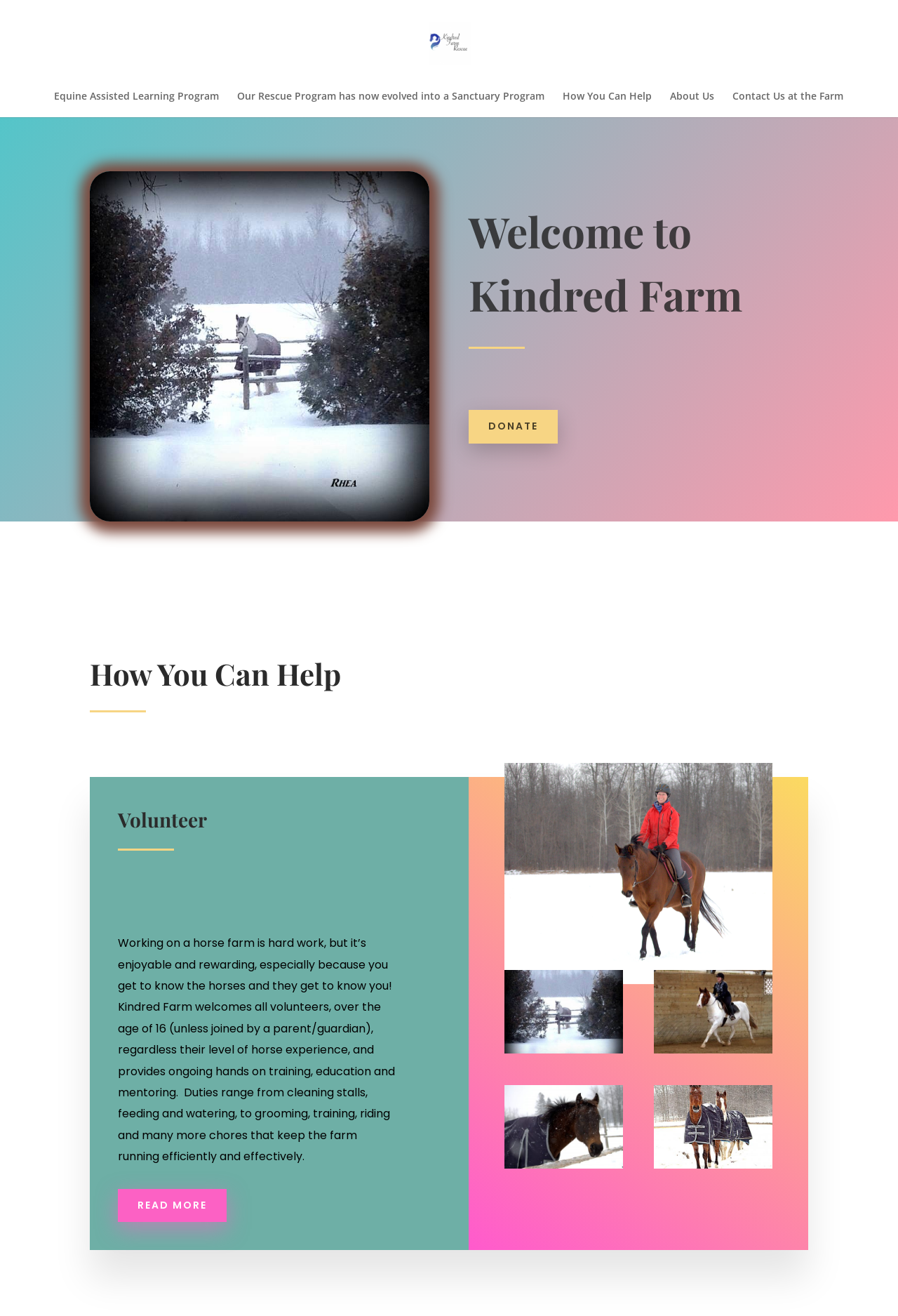Give a one-word or one-phrase response to the question: 
What is the age requirement for volunteering?

16